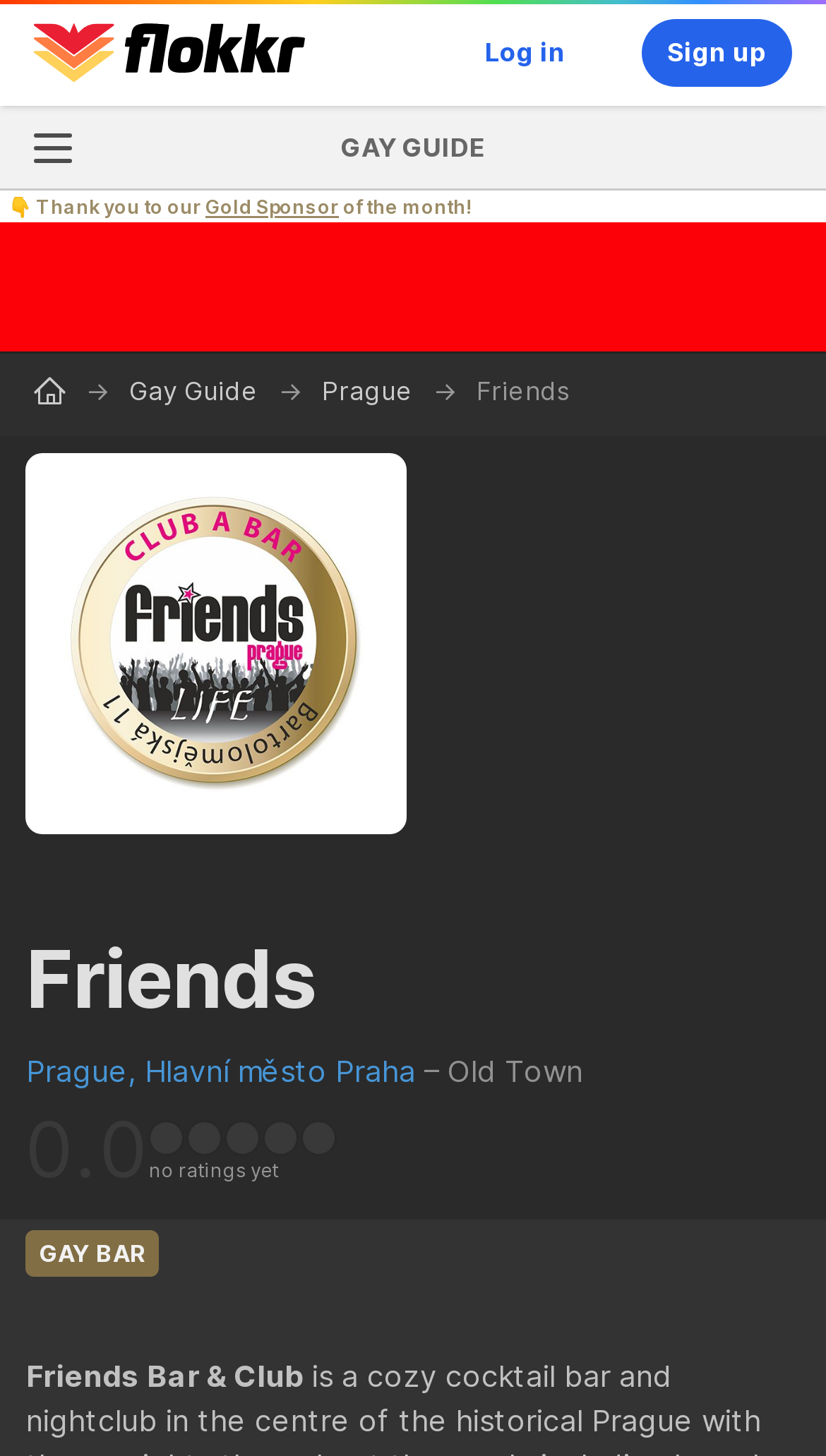What is the theme of the guide?
Refer to the image and answer the question using a single word or phrase.

Gay Guide